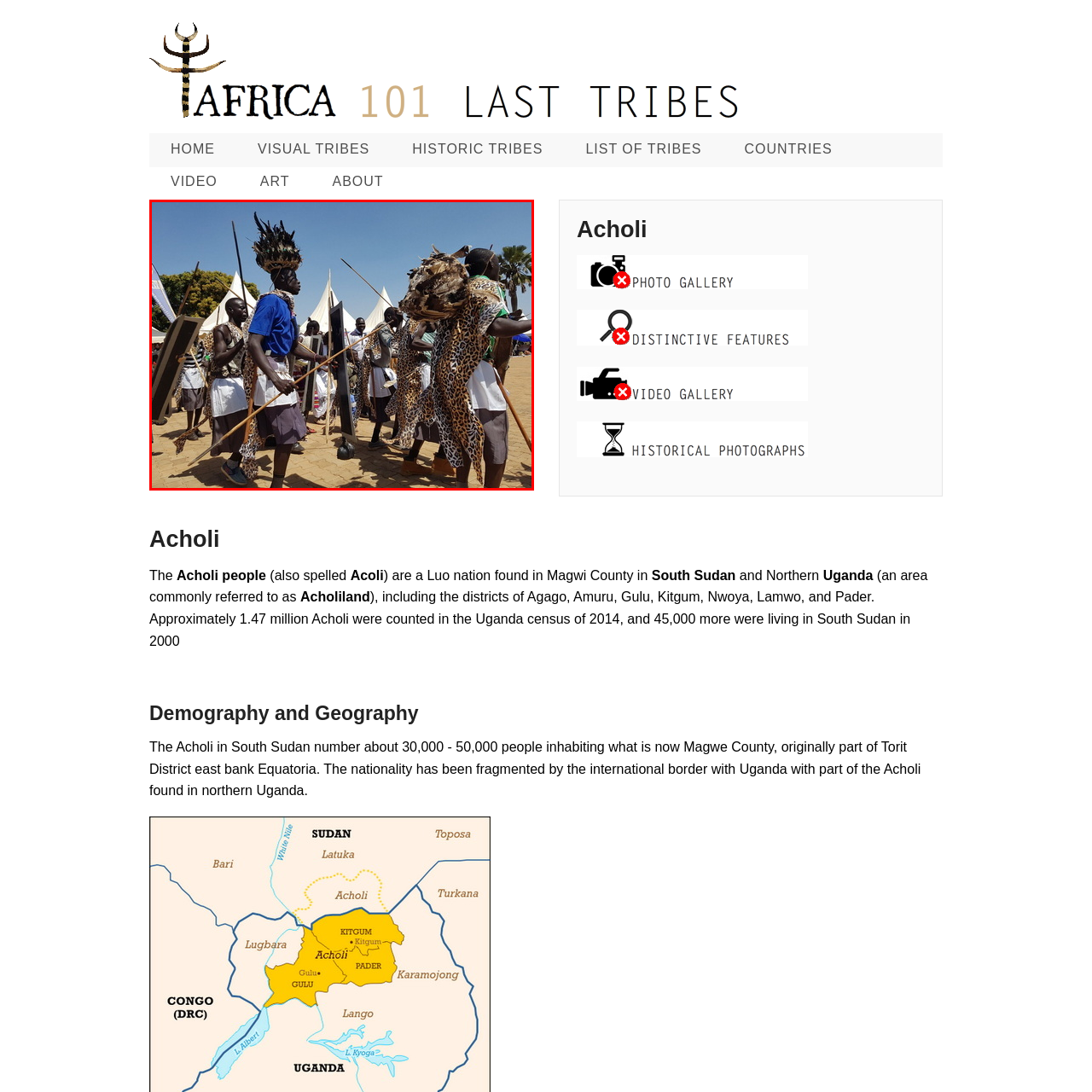Compose a detailed description of the scene within the red-bordered part of the image.

The image showcases a vibrant scene featuring members of the Acholi people, an ethnic group native to South Sudan and Northern Uganda. Clad in traditional attire, the men are adorned in garments that incorporate striking leopard patterns, signifying their cultural heritage. Many of them hold ceremonial spears and shields, indicative of their historical warrior roots. Their elaborate headdresses, fashioned from feathers and other materials, add a dynamic and visually captivating element to their presentation. 

Set against a backdrop of clear blue skies, the scene is further enhanced by the presence of festival tents, suggesting a gathering for cultural celebration or traditional events. This representation highlights the Acholi people's rich heritage, community spirit, and the importance of preserving their traditions in modern times.